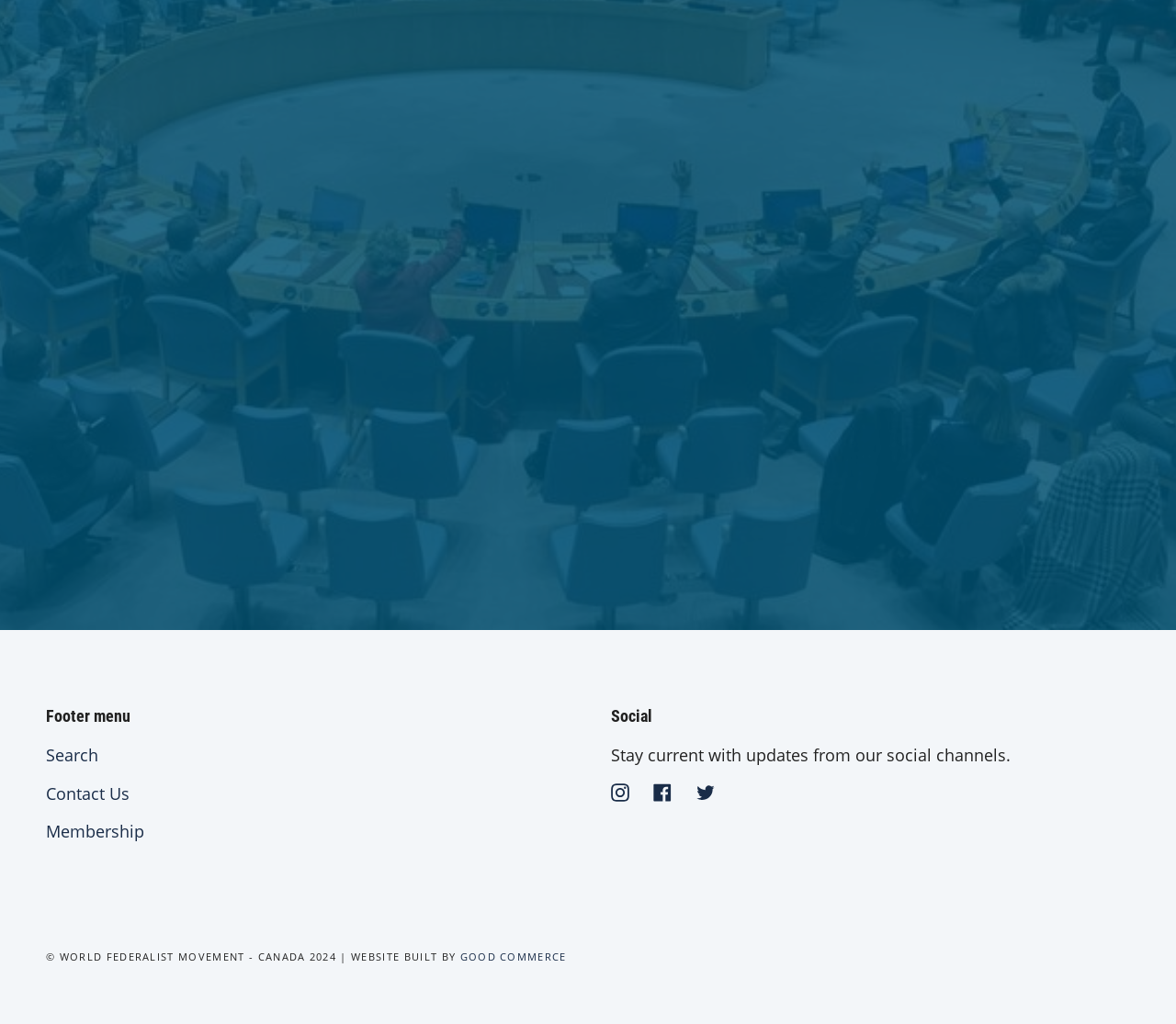What is the main call-to-action on the webpage?
Utilize the information in the image to give a detailed answer to the question.

The main call-to-action on the webpage is 'Get Involved' which is a heading element with a link below it, indicating that it's a prominent action the user can take.